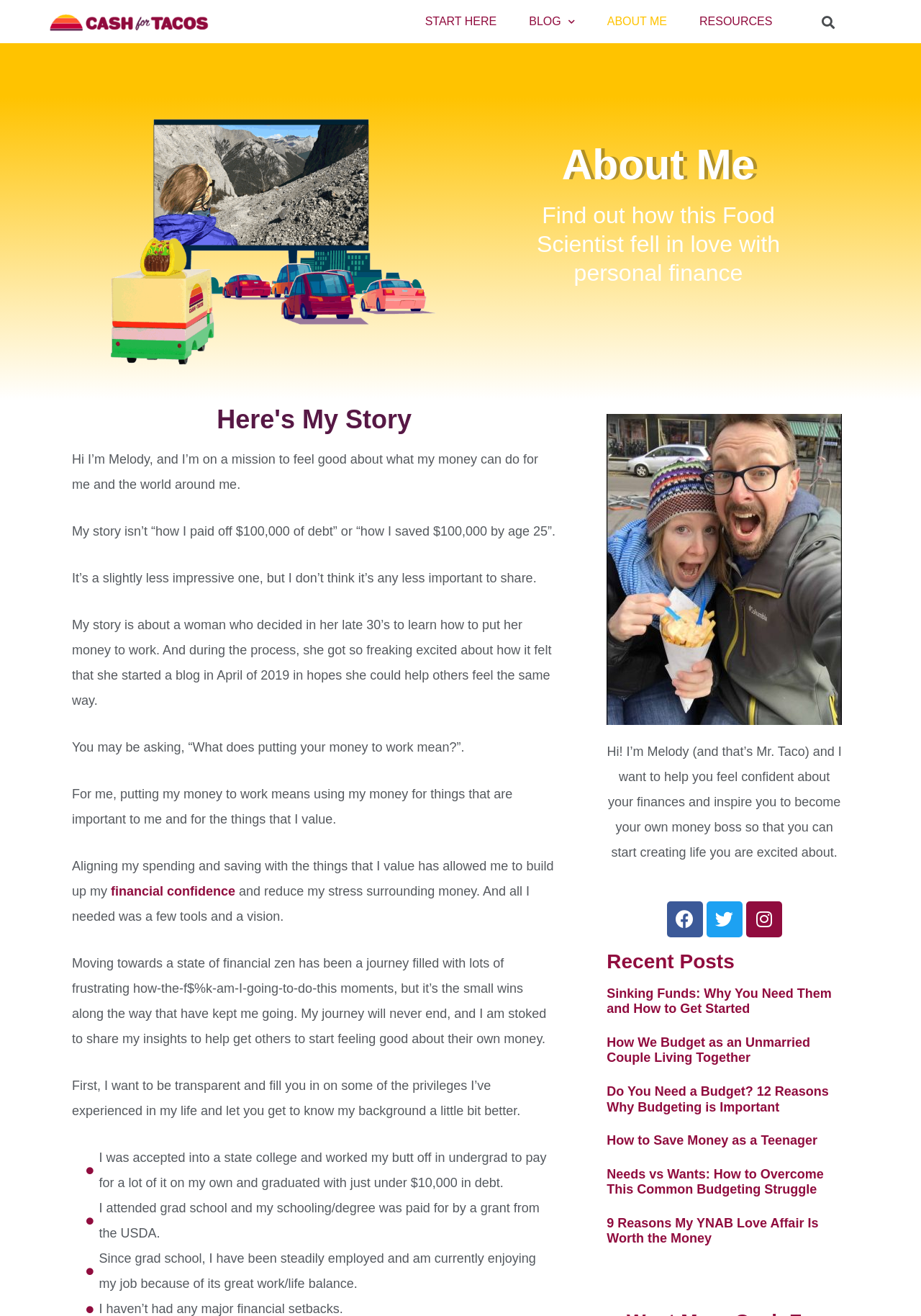What is the author's name? Please answer the question using a single word or phrase based on the image.

Melody